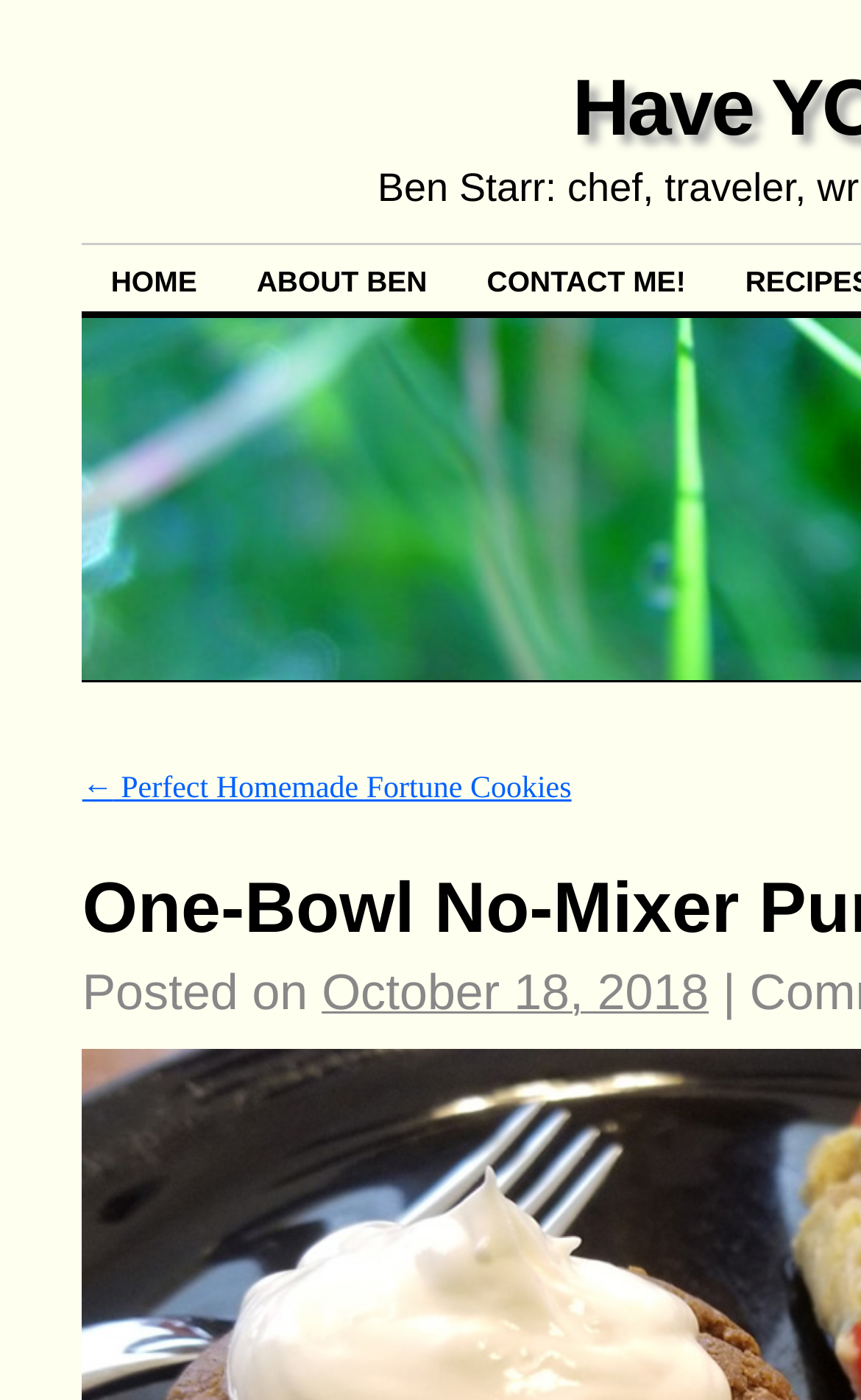Craft a detailed narrative of the webpage's structure and content.

The webpage appears to be a blog post about a recipe, specifically "One-Bowl No-Mixer Pumpkin Muffins". At the top, there is a navigation menu with three links: "HOME" on the left, "ABOUT BEN" in the middle, and "CONTACT ME!" on the right. 

Below the navigation menu, there is a link to a previous blog post, "← Perfect Homemade Fortune Cookies", located on the left side. 

The main content of the blog post starts with a header section, which includes the text "Posted on" followed by the date "October 18, 2018" on the right side. A vertical separator, represented by the "|" symbol, is placed to the right of the date.